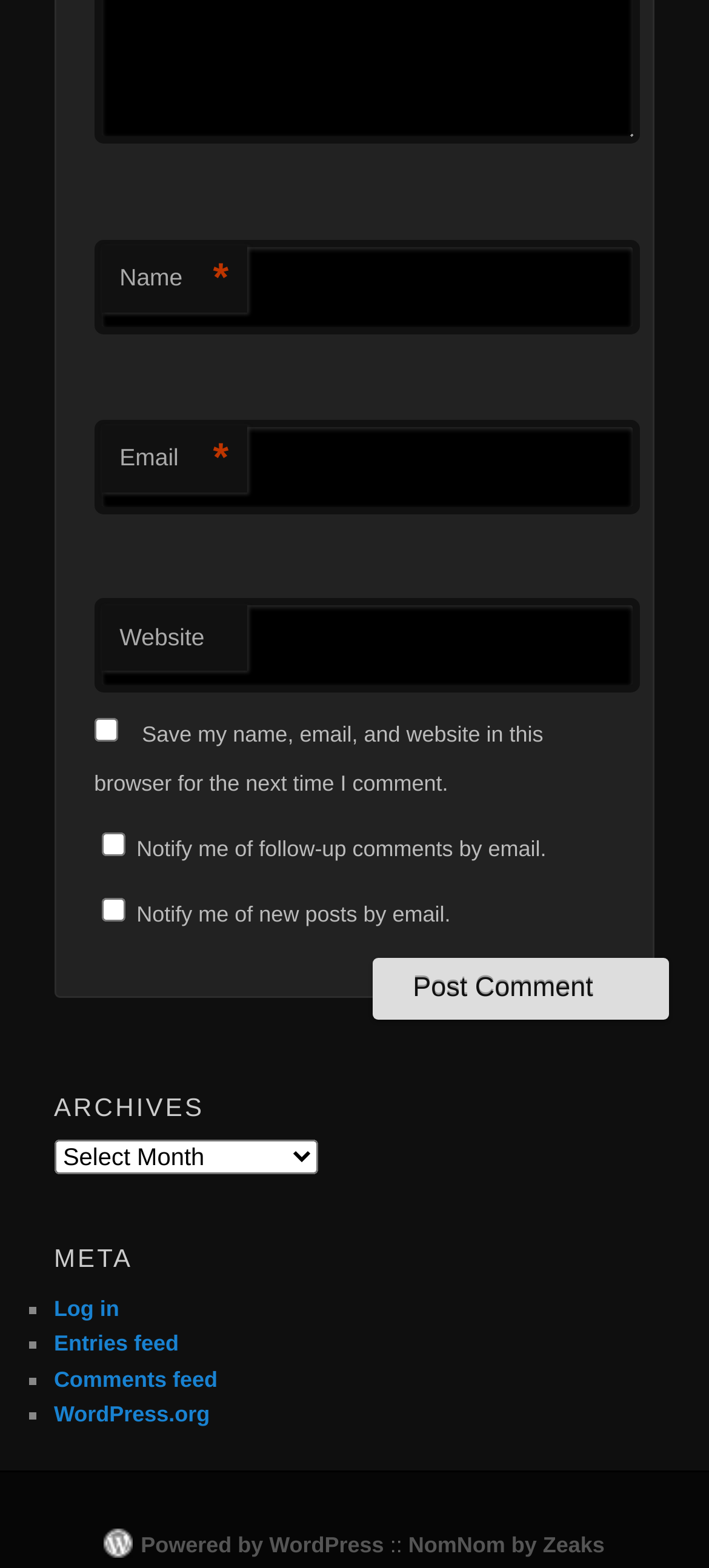What is the 'META' section for?
From the image, respond using a single word or phrase.

Providing meta links